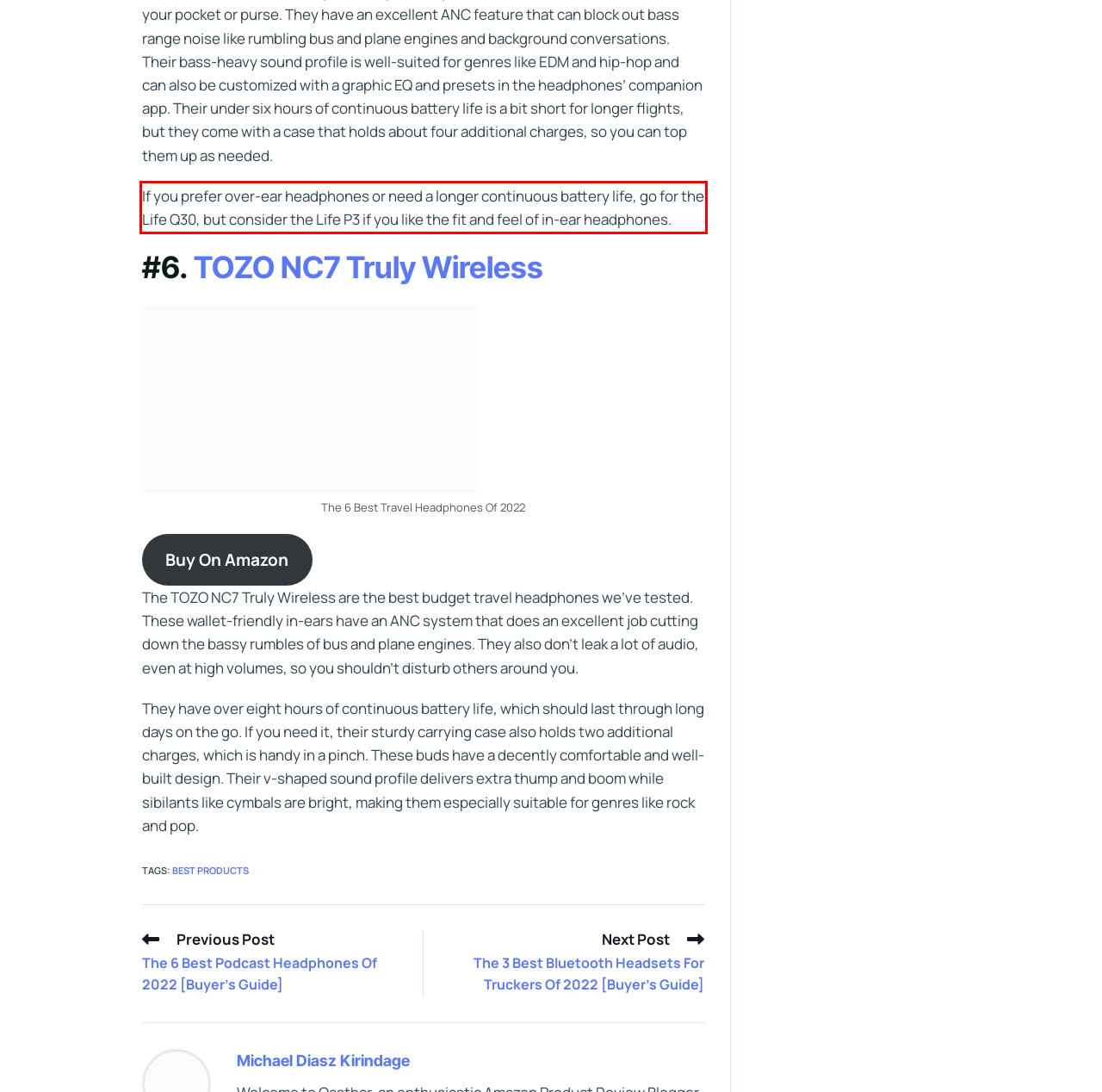Please perform OCR on the UI element surrounded by the red bounding box in the given webpage screenshot and extract its text content.

If you prefer over-ear headphones or need a longer continuous battery life, go for the Life Q30, but consider the Life P3 if you like the fit and feel of in-ear headphones.